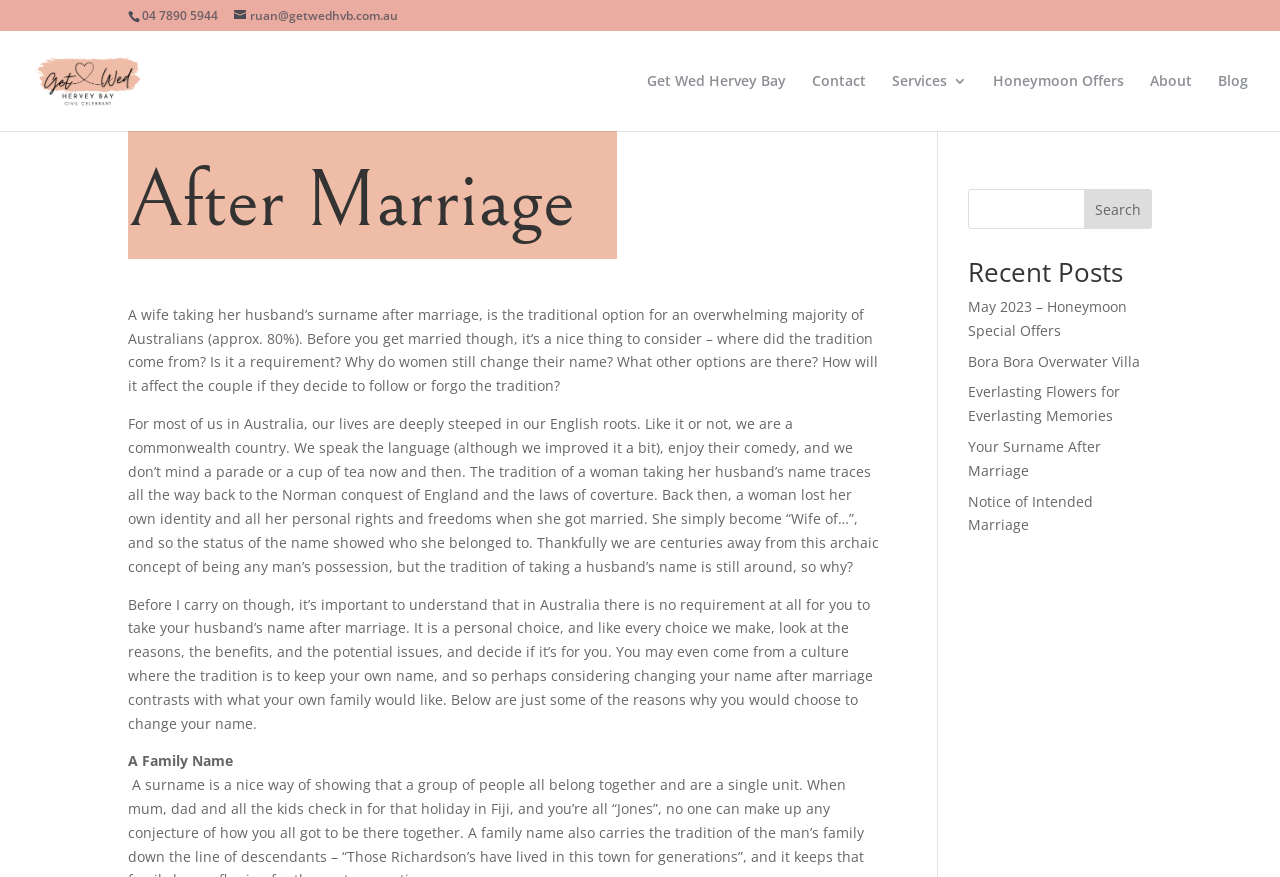What is the main topic of the webpage?
Using the image as a reference, answer the question with a short word or phrase.

Surname after marriage